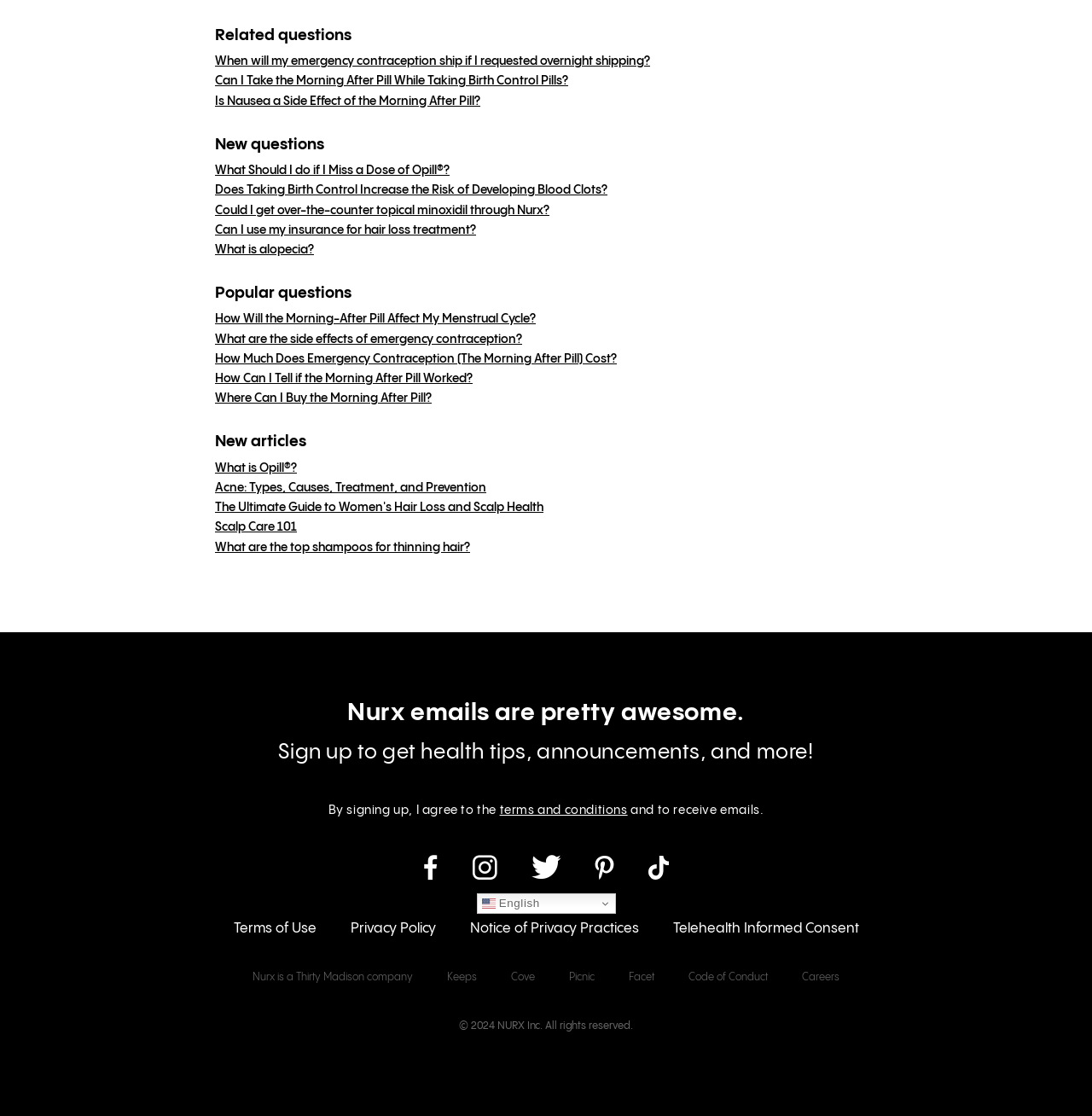Specify the bounding box coordinates of the element's area that should be clicked to execute the given instruction: "Follow Nurx on Instagram". The coordinates should be four float numbers between 0 and 1, i.e., [left, top, right, bottom].

[0.432, 0.767, 0.455, 0.801]